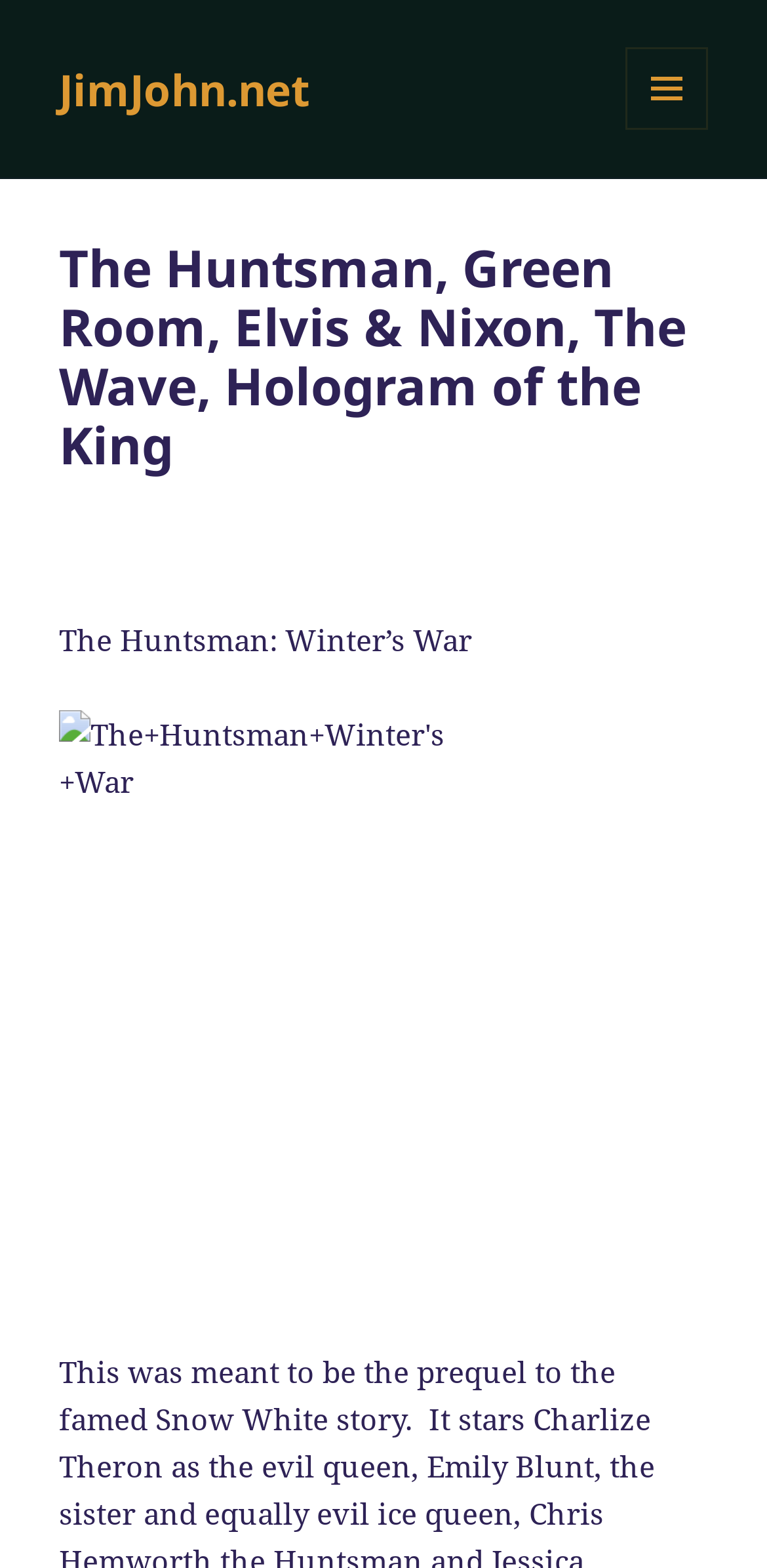Given the element description, predict the bounding box coordinates in the format (top-left x, top-left y, bottom-right x, bottom-right y). Make sure all values are between 0 and 1. Here is the element description: Menu and widgets

[0.815, 0.03, 0.923, 0.083]